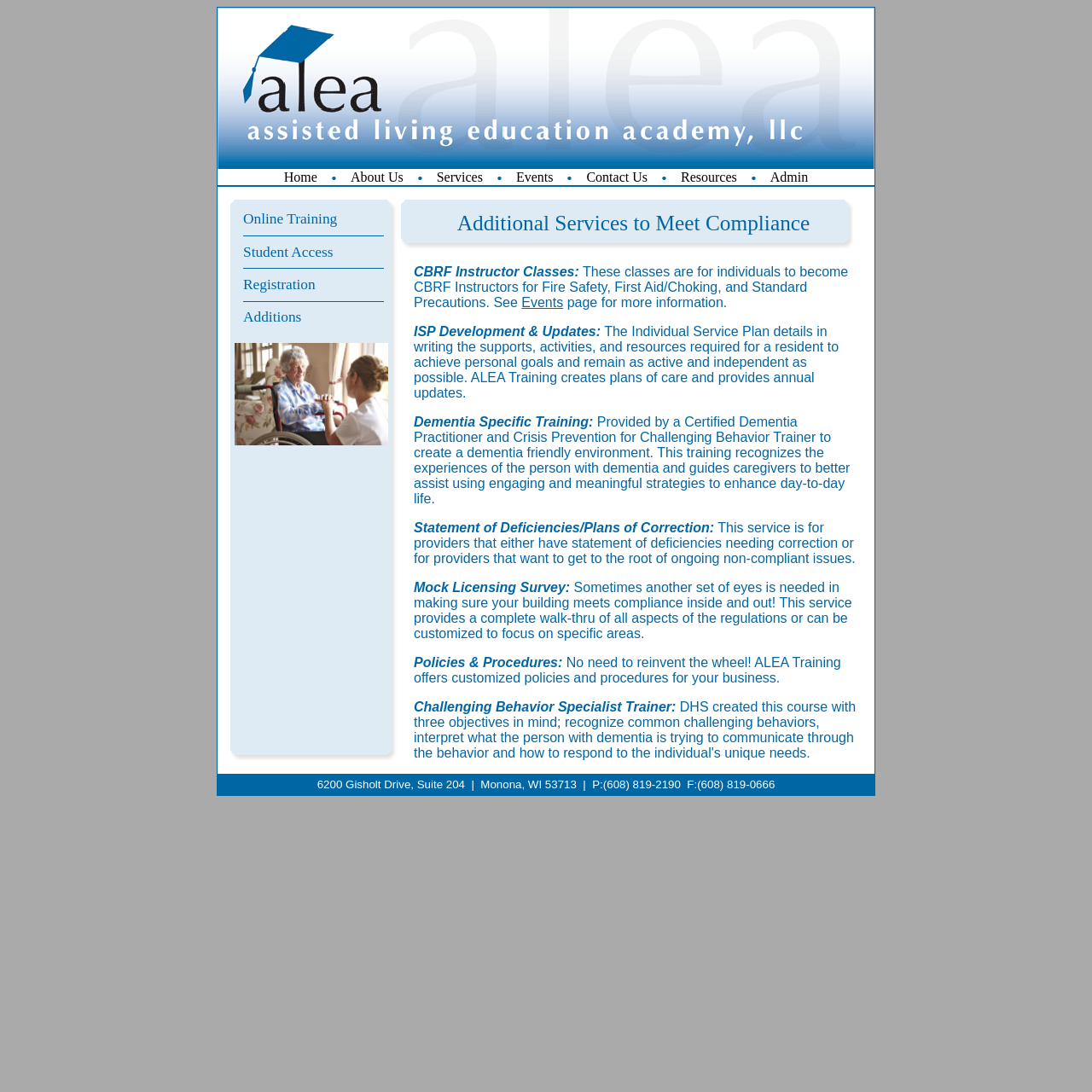Detail the visual elements present in the red-framed section of the image.

This image displays a stylized representation that could symbolize the various educational and training services provided by ALEA Assisted Living Education Academy, LLC. The organization focuses on enhancing the capabilities of caregivers and trainers involved in assisted living, particularly addressing the needs of individuals with dementia and other specific care requirements. The visual might represent core themes such as safety, instruction, or community support, aligning with initiatives like CBRF Instructor Classes and Dementia Specific Training aimed at fostering an environment conducive to the wellbeing of both caregivers and residents.